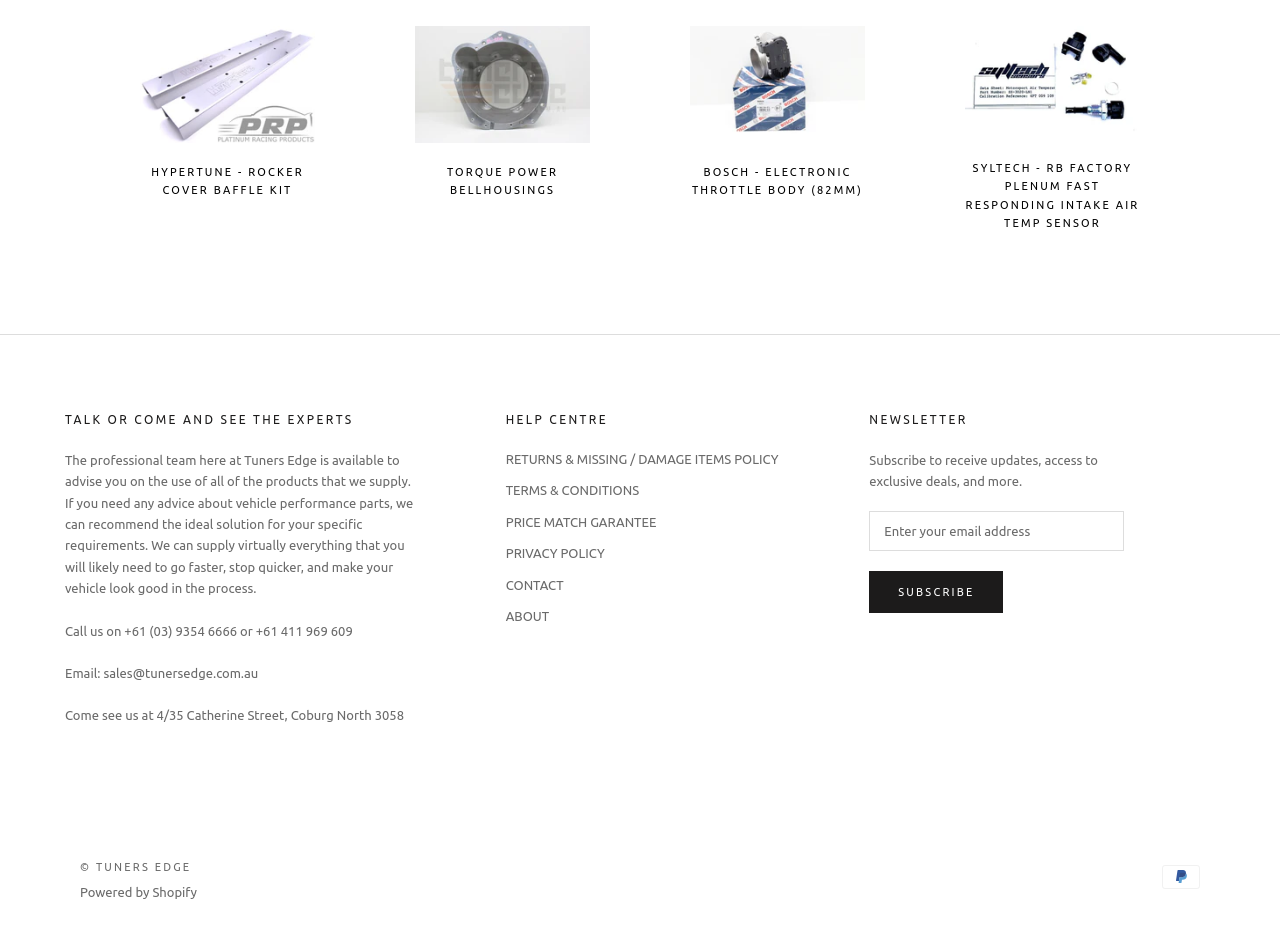Please locate the bounding box coordinates of the element that needs to be clicked to achieve the following instruction: "Click the 'previous' button". The coordinates should be four float numbers between 0 and 1, i.e., [left, top, right, bottom].

[0.031, 0.101, 0.066, 0.148]